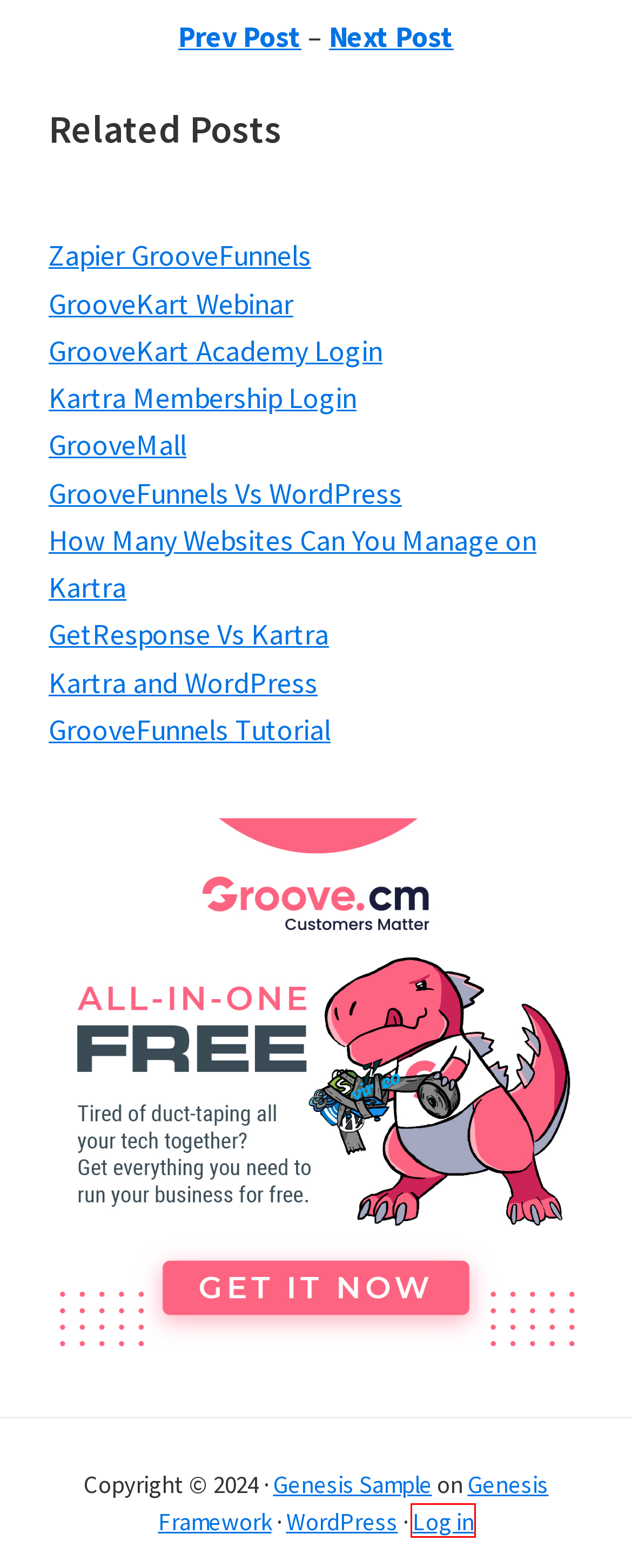View the screenshot of the webpage containing a red bounding box around a UI element. Select the most fitting webpage description for the new page shown after the element in the red bounding box is clicked. Here are the candidates:
A. Log In ‹  — WordPress
B. Kartra Video – EXPLAINED!
C. GrooveMall – EXPLAINED!
D. Kartra and Wordpress – EXPLAINED!
E. Kartra Video Hosting – EXPLAINED!
F. GrooveFunnels Vs WordPress – EXPLAINED!
G. GrooveKart Academy Login – EXPLAINED!
H. Zapier GrooveFunnels – EXPLAINED!

A